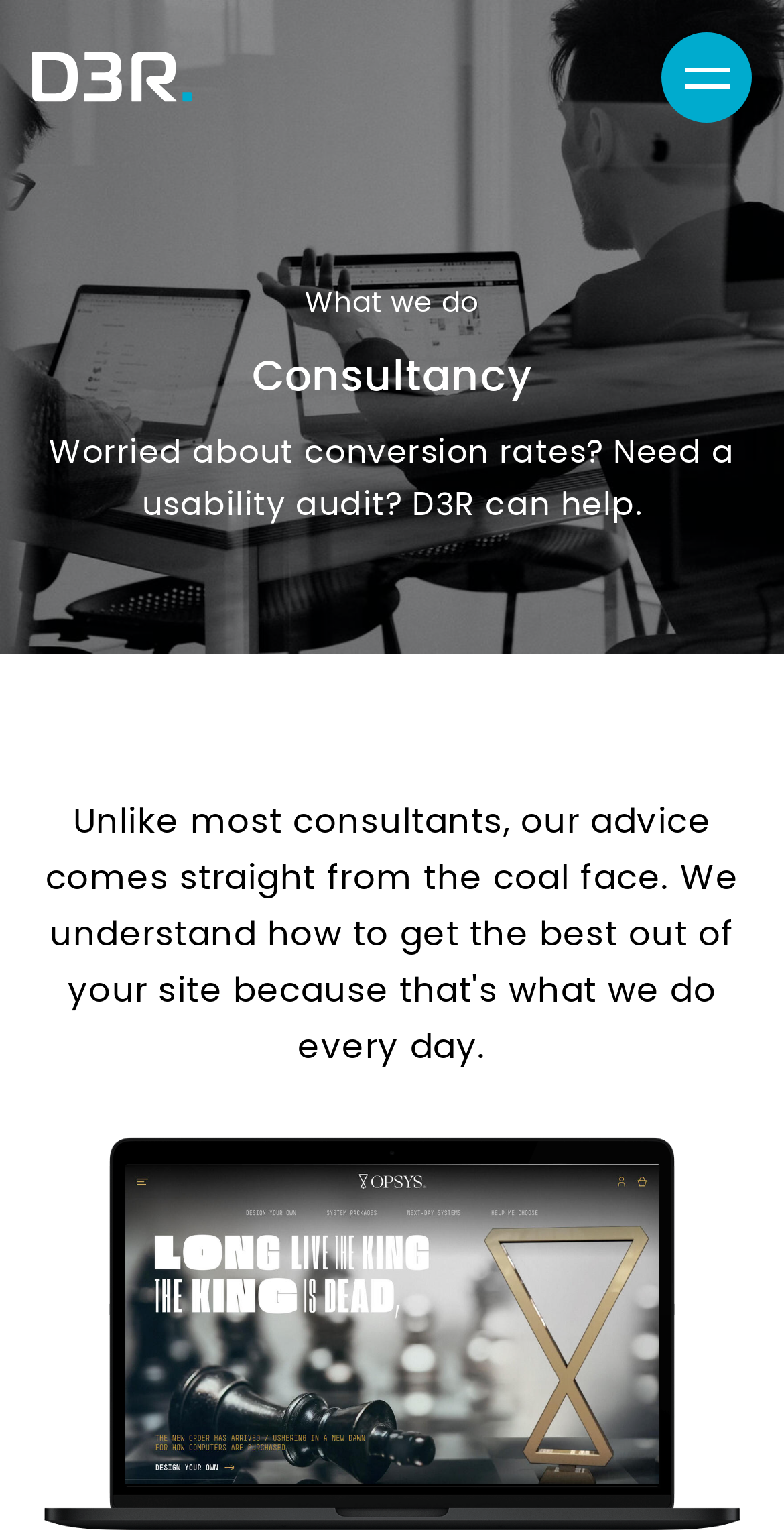Bounding box coordinates are given in the format (top-left x, top-left y, bottom-right x, bottom-right y). All values should be floating point numbers between 0 and 1. Provide the bounding box coordinate for the UI element described as: aria-label="Toggle navigation"

[0.863, 0.031, 0.94, 0.07]